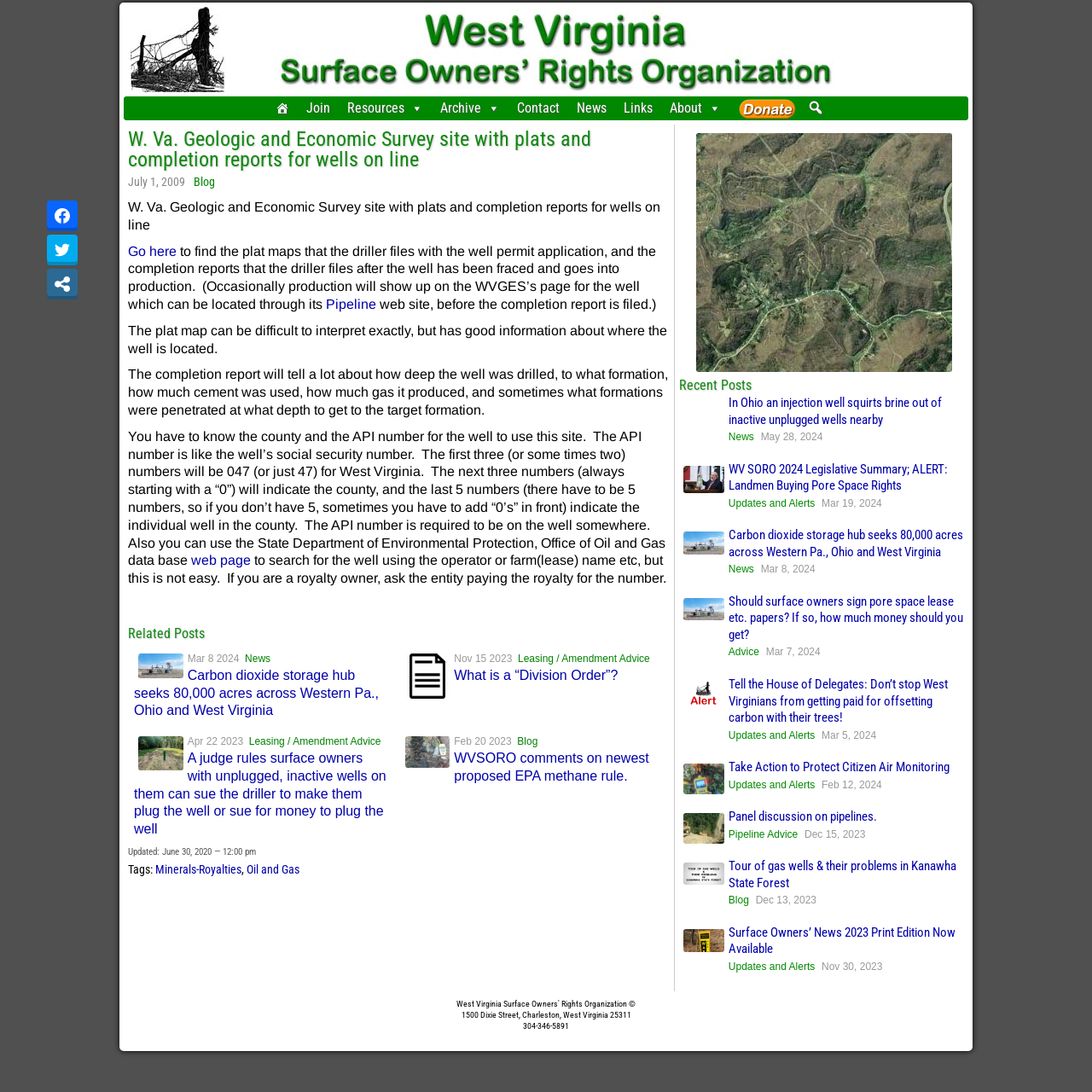Provide your answer in one word or a succinct phrase for the question: 
What type of reports can be found on the W. Va. Geologic and Economic Survey site?

completion reports